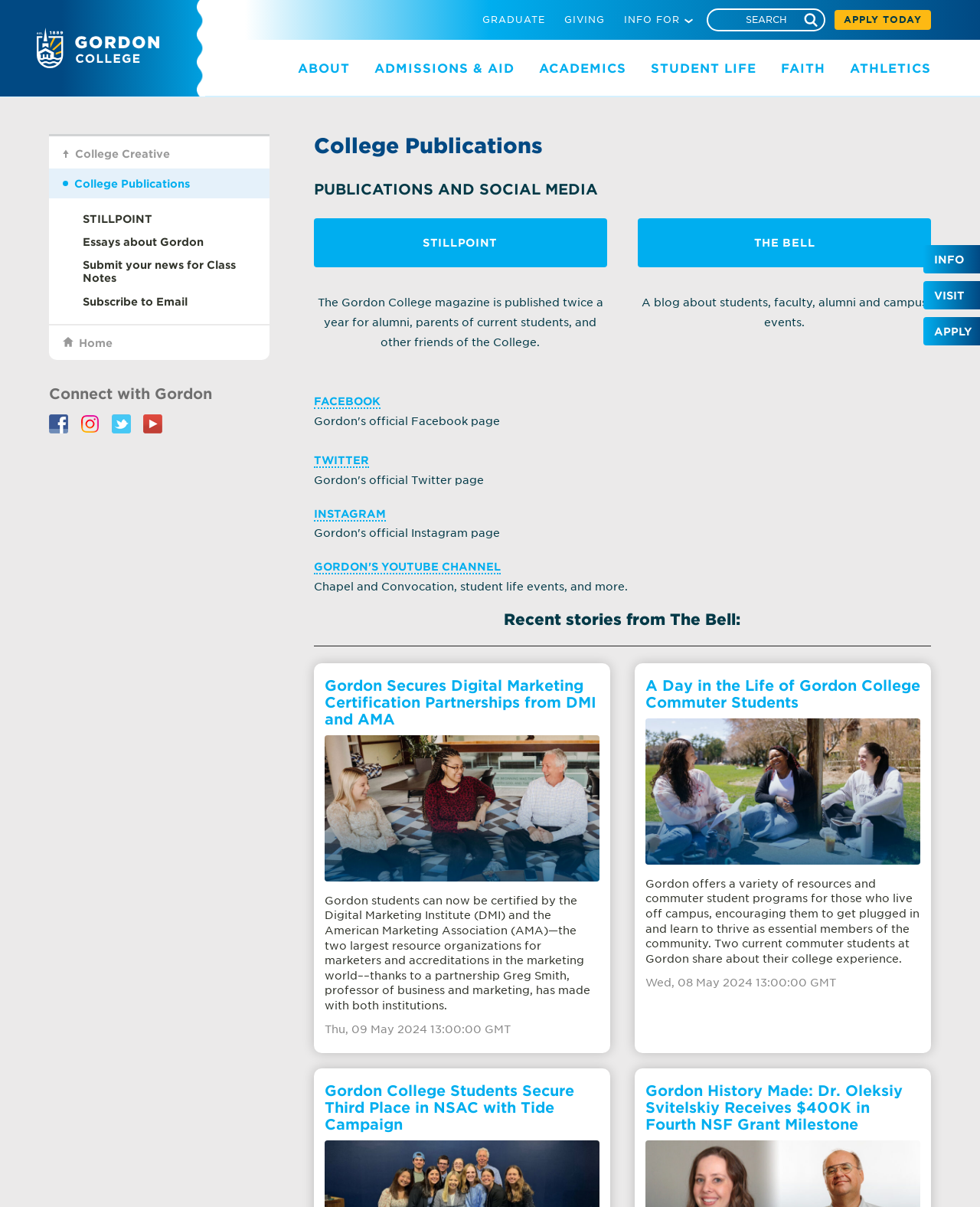Describe every aspect of the webpage in a detailed manner.

The webpage is about College Publications at Gordon College. At the top left corner, there is a Gordon College logo, and at the top right corner, there is a prominent "APPLY TODAY" link. Below the logo, there is a search bar with a "Search" button. 

The main navigation menu is located at the top center of the page, with links to "GRADUATE", "GIVING", "INFO FOR", "ABOUT", "ADMISSIONS & AID", "ACADEMICS", "STUDENT LIFE", "FAITH", and "ATHLETICS". 

Below the navigation menu, there are two headings: "College Publications" and "PUBLICATIONS AND SOCIAL MEDIA". The page is divided into two main sections. The left section contains links to "STILLPOINT" and "THE BELL", which are publications of Gordon College, along with descriptions of each publication. There are also links to Gordon College's social media platforms, including Facebook, Twitter, Instagram, and YouTube, with a brief description of the content available on each platform.

The right section of the page features recent stories from "THE BELL", including articles about Gordon College securing digital marketing certification partnerships, a day in the life of commuter students, and students securing third place in a national student advertising competition. Each article has a heading and a brief summary.

At the bottom left corner of the page, there are links to "Up to Parent Page College Creative", "Current Page College Publications", and other related pages. At the bottom right corner, there are links to "INFO", "VISIT", and "APPLY", as well as a "Connect with Gordon" section with links to Gordon College's social media platforms.